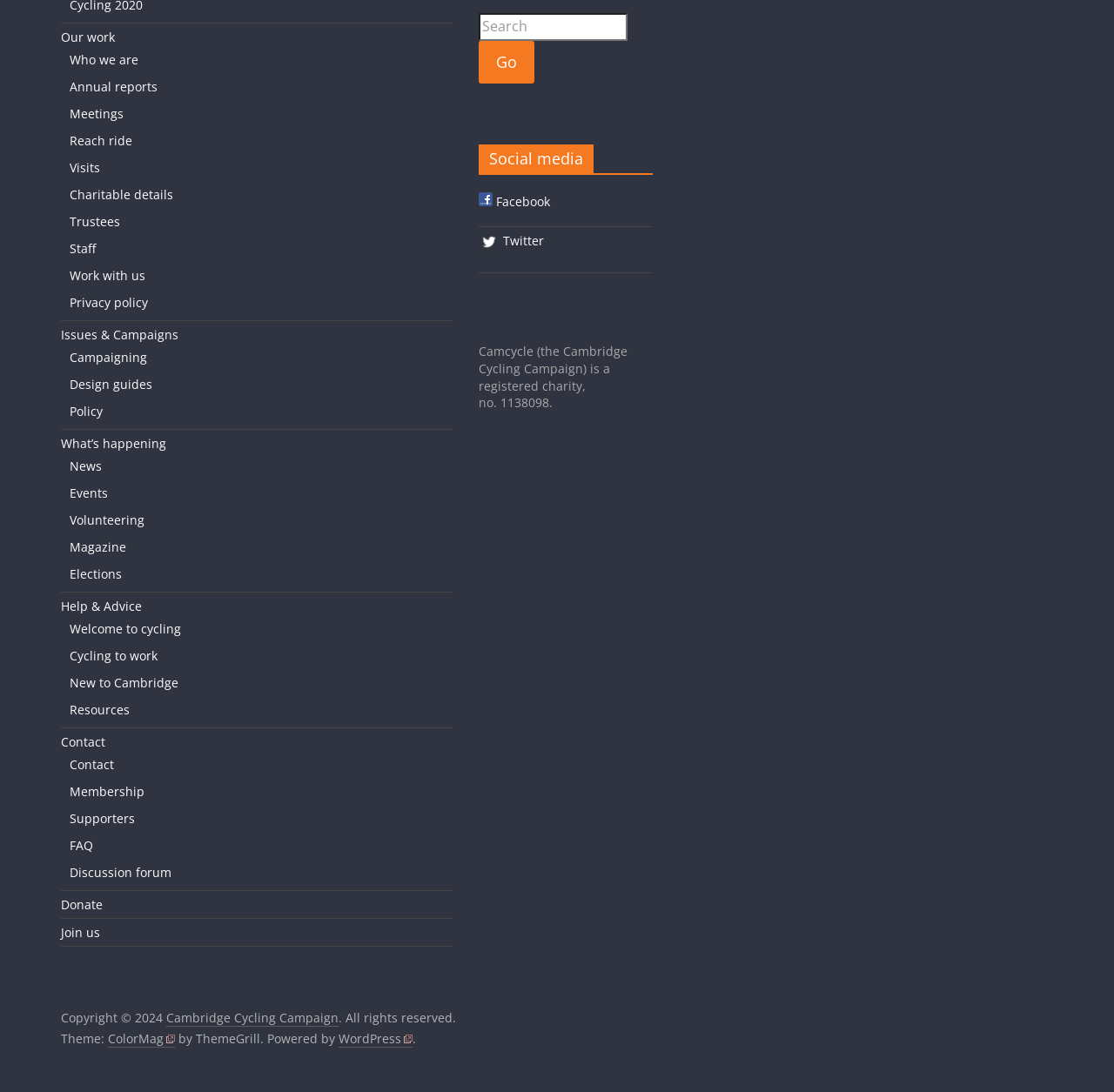Given the element description, predict the bounding box coordinates in the format (top-left x, top-left y, bottom-right x, bottom-right y), using floating point numbers between 0 and 1: name="q" placeholder="Search"

[0.43, 0.012, 0.563, 0.038]